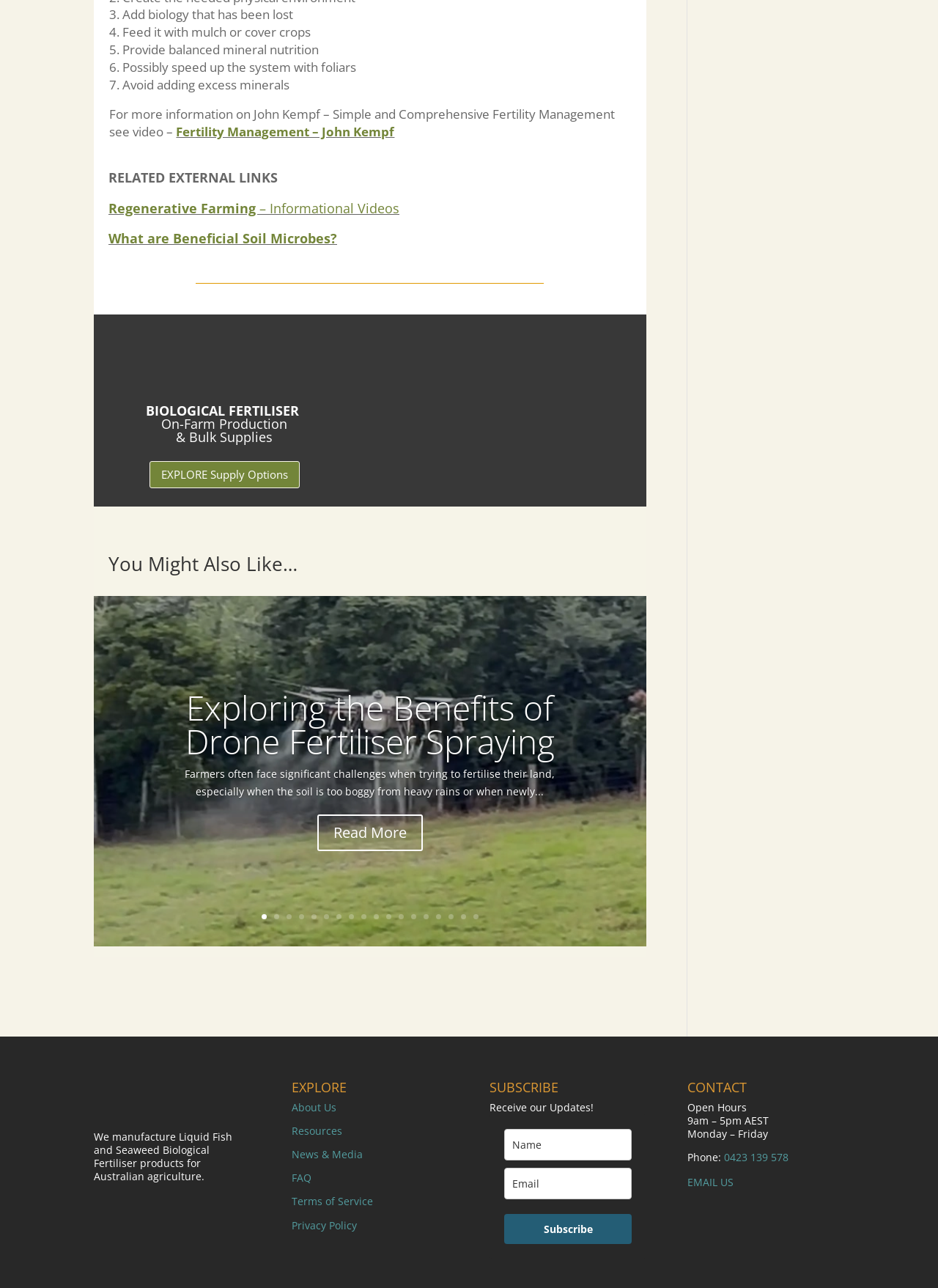Give the bounding box coordinates for this UI element: "Jason Pinney". The coordinates should be four float numbers between 0 and 1, arranged as [left, top, right, bottom].

None